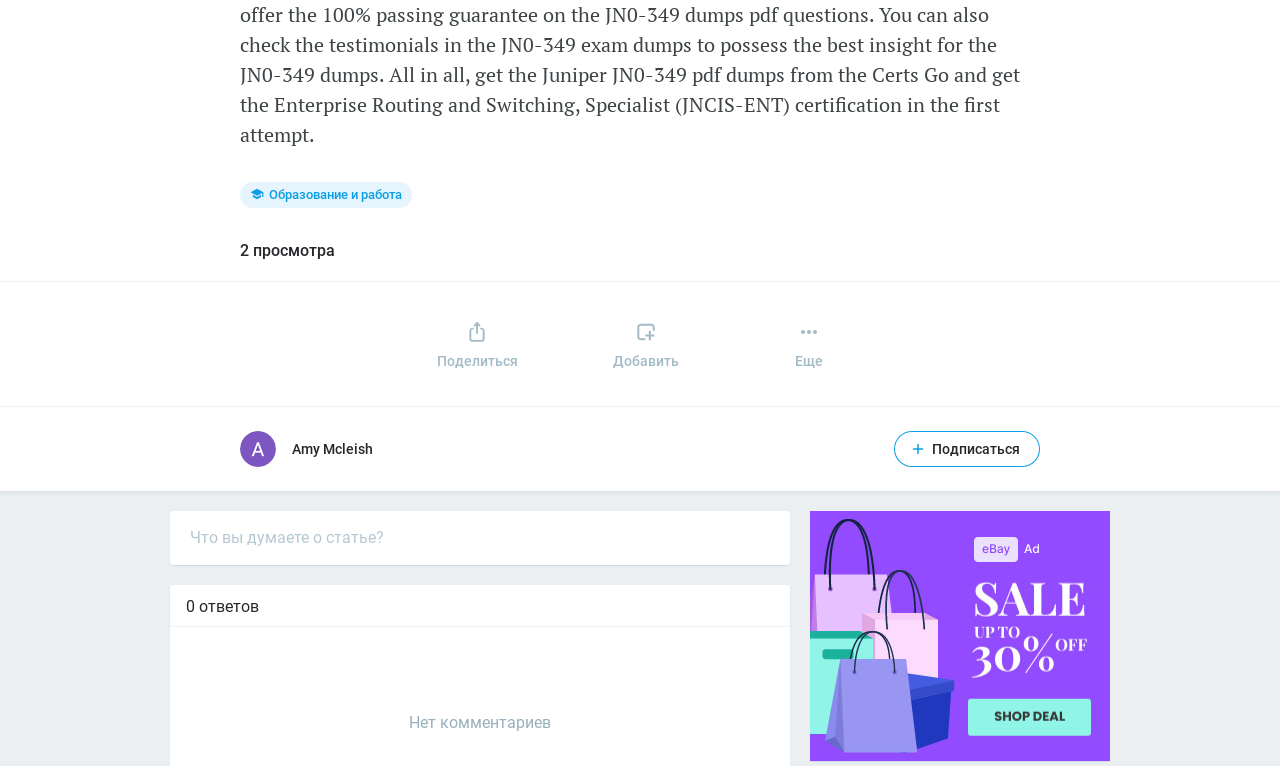What is the purpose of the button with the image?
Using the image, provide a concise answer in one word or a short phrase.

Share